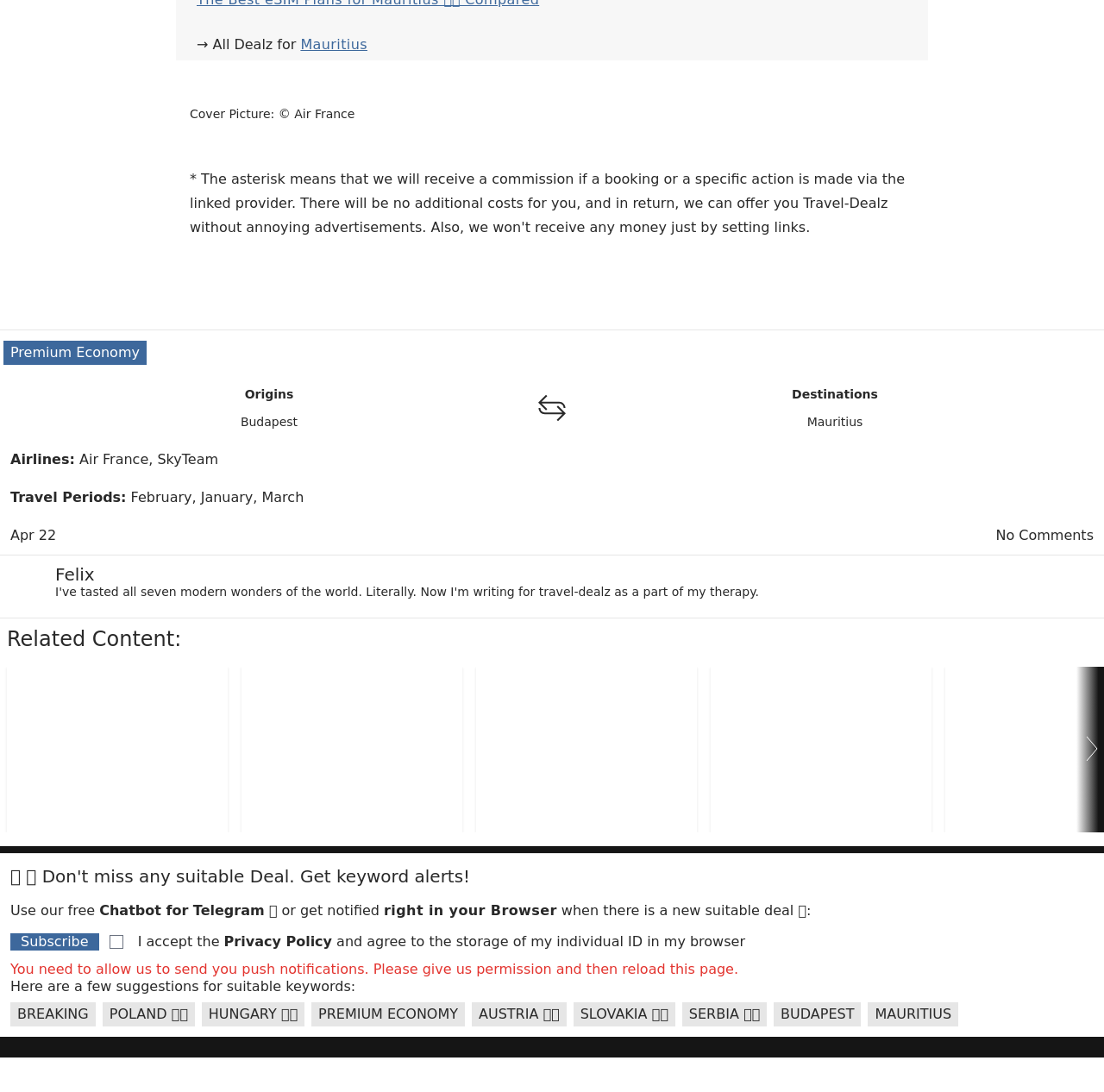Please mark the bounding box coordinates of the area that should be clicked to carry out the instruction: "Click on the button to scroll left".

[0.0, 0.611, 0.025, 0.763]